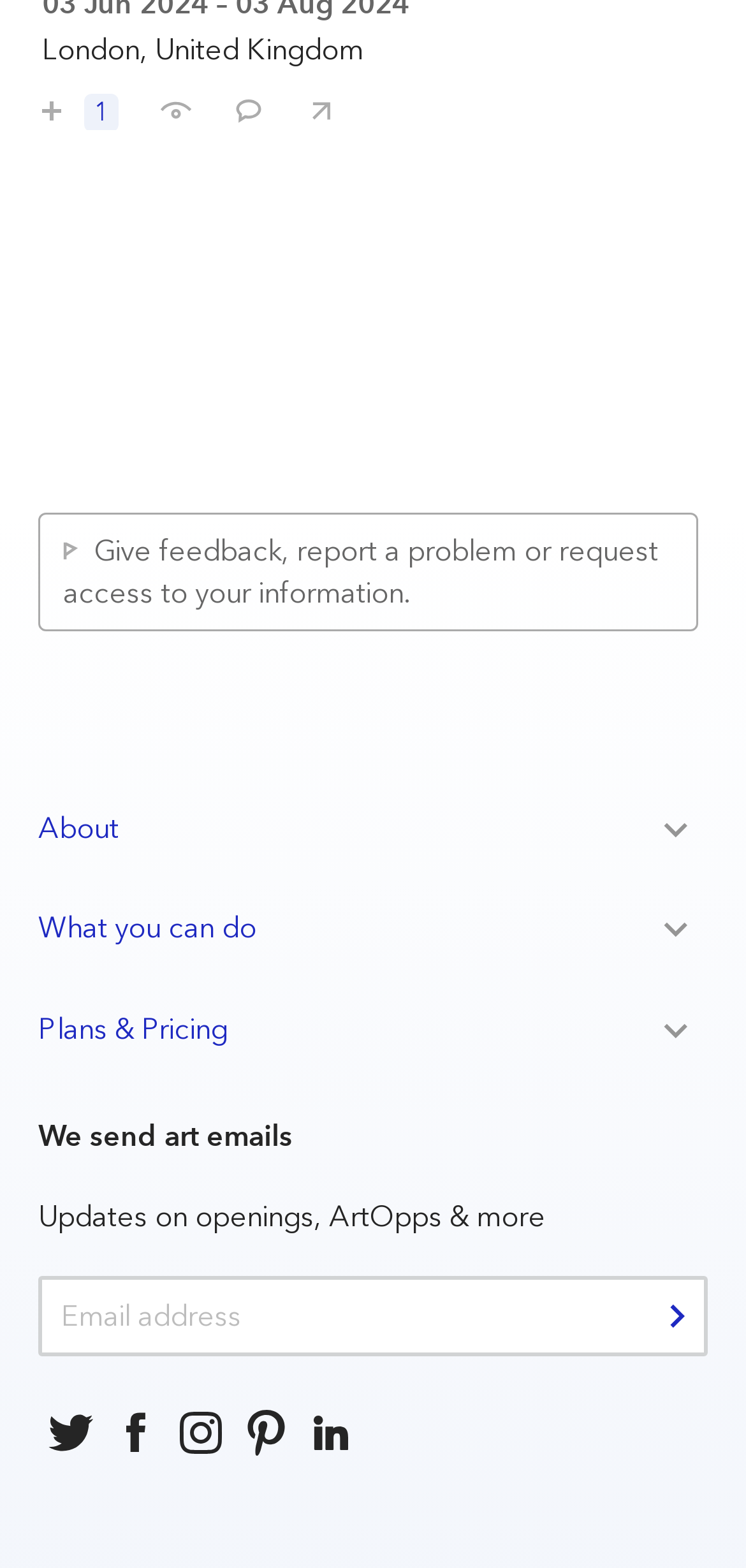Determine the bounding box coordinates of the clickable element necessary to fulfill the instruction: "Comment on Dionysus". Provide the coordinates as four float numbers within the 0 to 1 range, i.e., [left, top, right, bottom].

[0.282, 0.046, 0.354, 0.082]